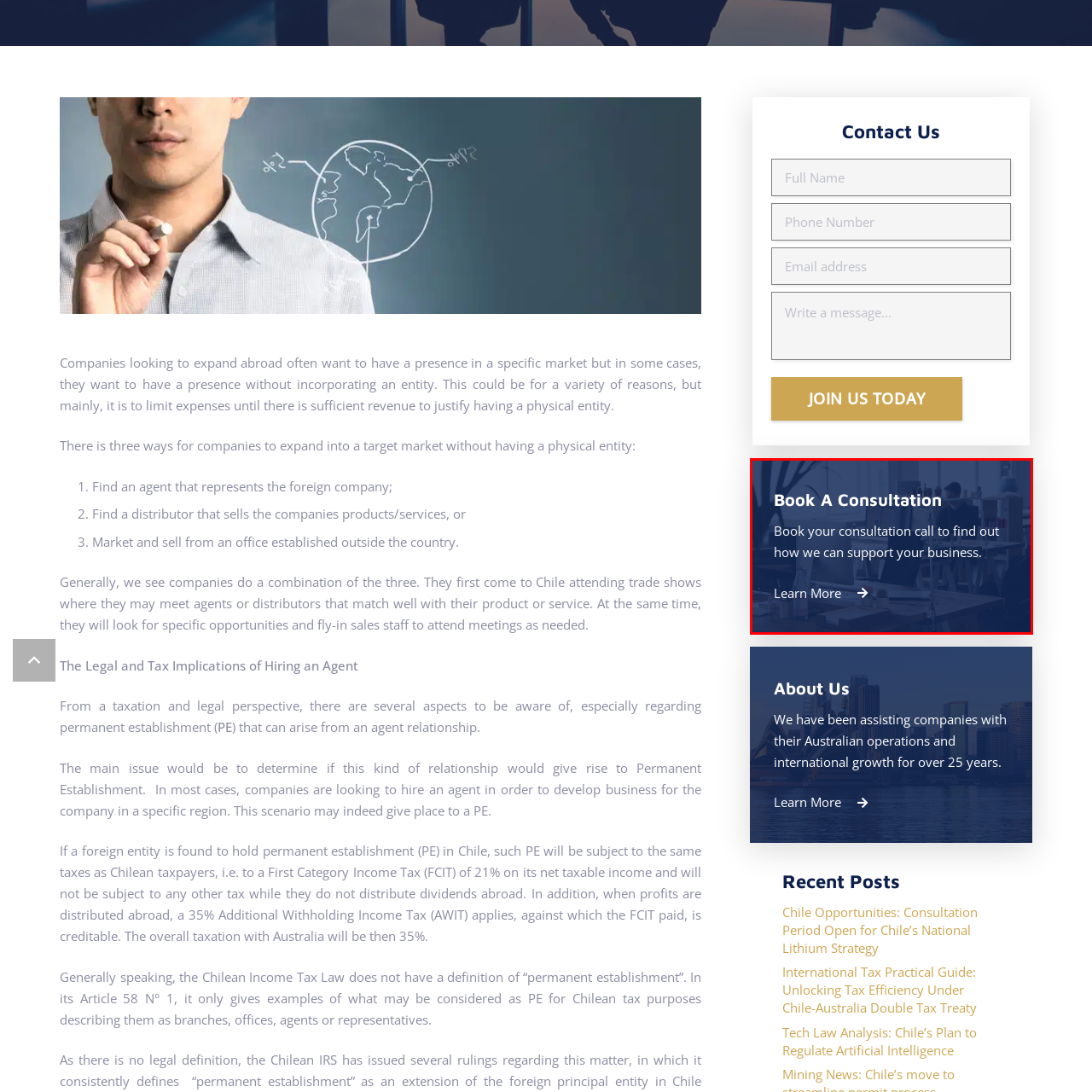Generate a detailed caption for the content inside the red bounding box.

The image features a professional workspace with a focus on promoting a consultation service. The prominent text "Book A Consultation" invites potential clients to schedule a call to explore how the company can assist in supporting their business needs. Below this, a brief message reassures that the consultation will provide valuable insights and guidance. Additionally, the phrase "Learn More" offers further engagement, leading users to additional information about the services provided. The serene background, featuring subtle elements of a modern office, enhances the inviting and professional tone of the message.